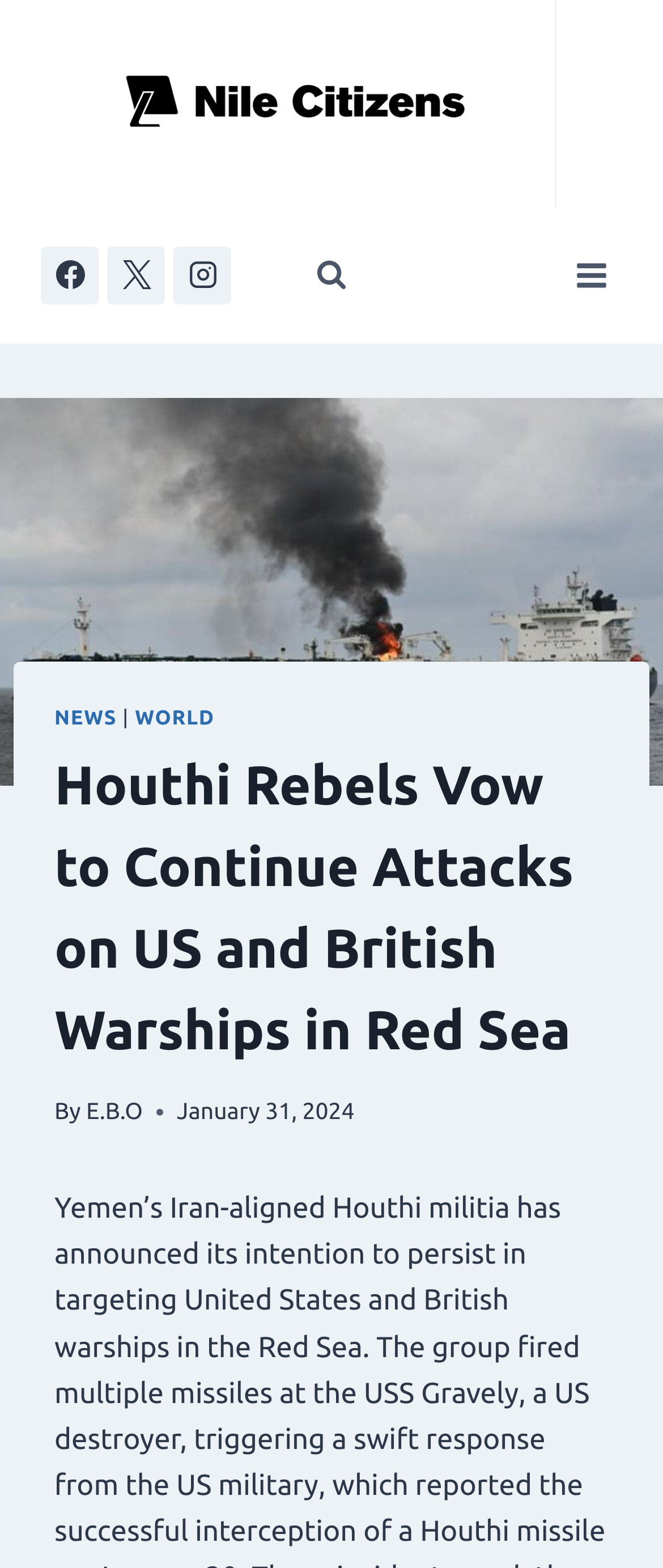Can you pinpoint the bounding box coordinates for the clickable element required for this instruction: "Click on Facebook link"? The coordinates should be four float numbers between 0 and 1, i.e., [left, top, right, bottom].

[0.062, 0.157, 0.149, 0.194]